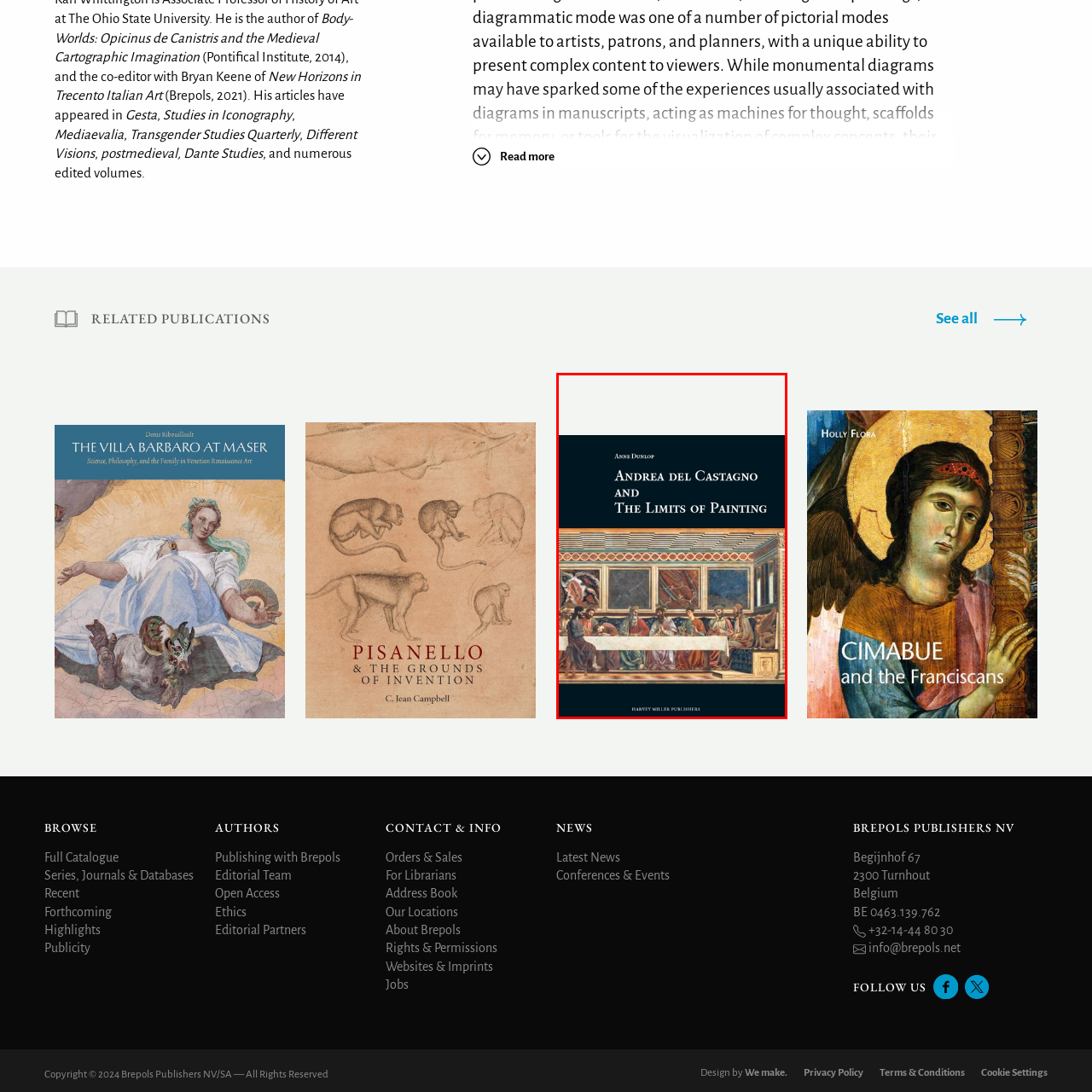Compose a thorough description of the image encased in the red perimeter.

This image features the book cover titled "Andrea del Castagno and The Limits of Painting," authored by Anne Dunlop. The design showcases a prominent depiction of a well-known scene from painting, which reflects Castagno's artistic style. The cover is framed in a black background, adding a striking contrast that highlights the rich colors of the artwork. Below the title, the publication is listed as being from Harvey Miller Publishers, indicating a focus on scholarly works in art history. The overall composition embodies the academic and artistic exploration of Andrea del Castagno's contributions to the limits and potential of painting during the Renaissance period.